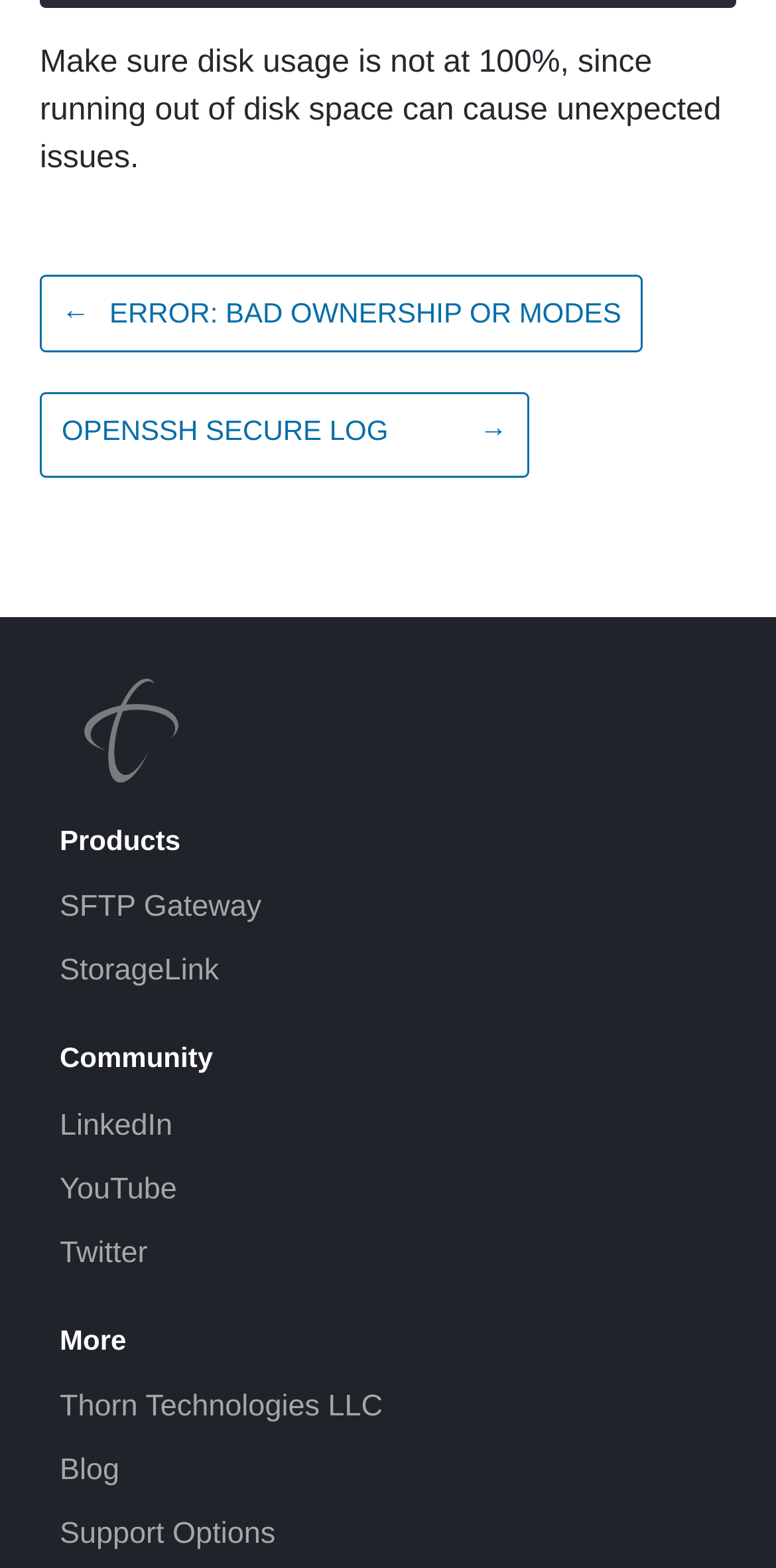Identify the bounding box coordinates of the clickable section necessary to follow the following instruction: "read the blog". The coordinates should be presented as four float numbers from 0 to 1, i.e., [left, top, right, bottom].

[0.077, 0.919, 0.923, 0.957]